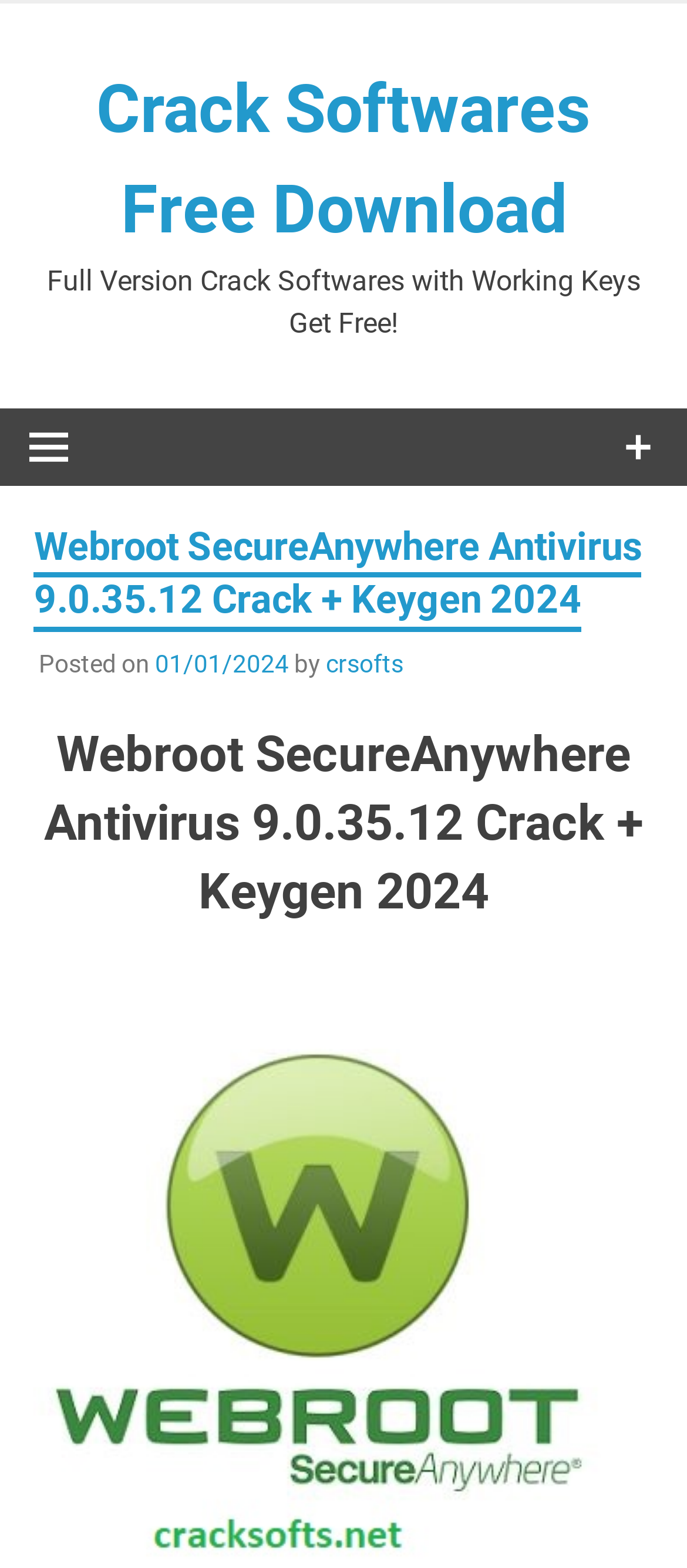With reference to the image, please provide a detailed answer to the following question: What is the version of the antivirus software?

The heading 'Webroot SecureAnywhere Antivirus 9.0.35.12 Crack + Keygen 2024' contains the version number of the antivirus software, which is 9.0.35.12.